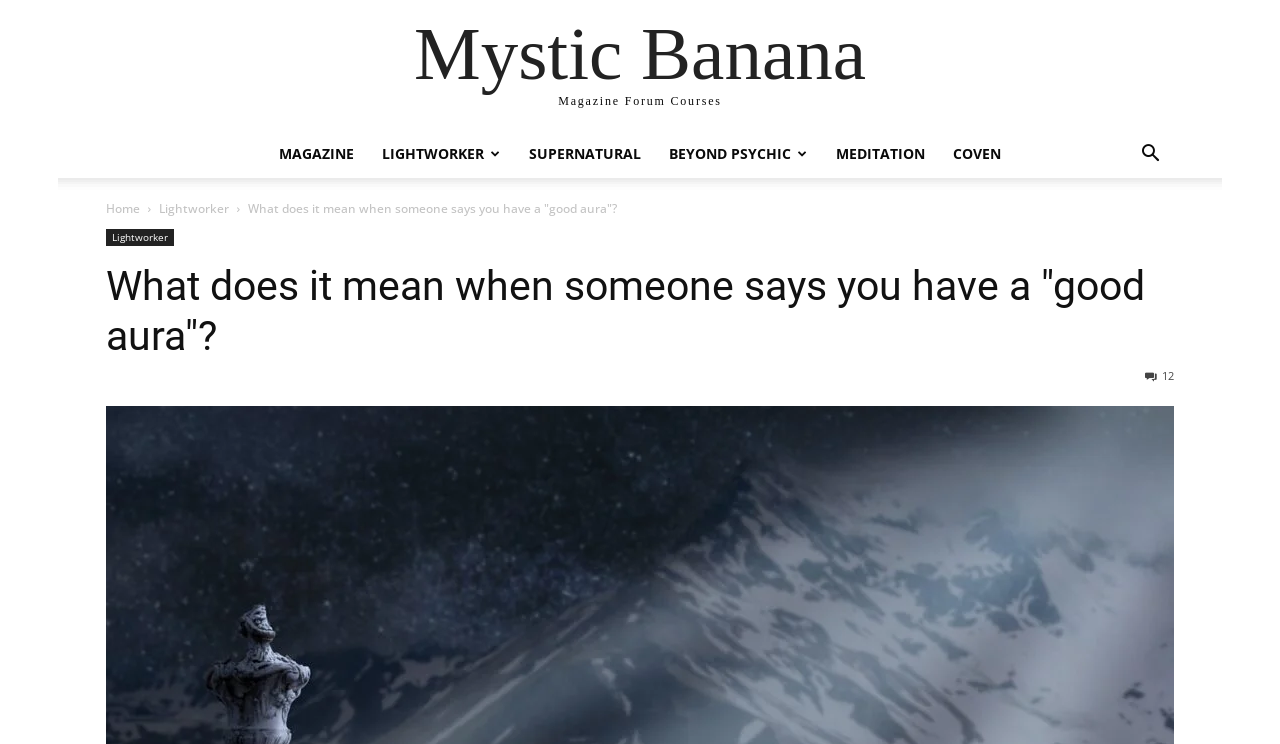Please provide a brief answer to the question using only one word or phrase: 
What is the text of the first link?

Mystic Banana Magazine Forum Courses